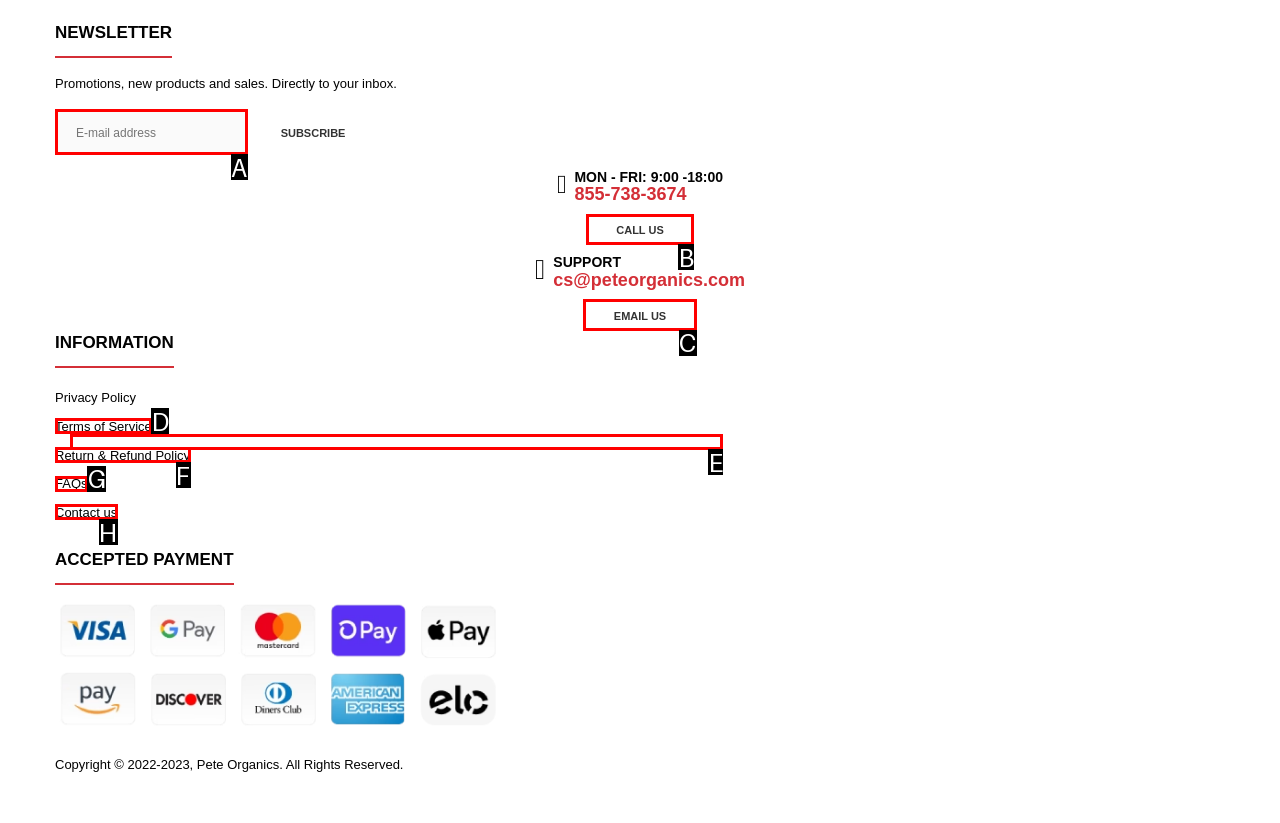Given the task: Email the customer support, indicate which boxed UI element should be clicked. Provide your answer using the letter associated with the correct choice.

C